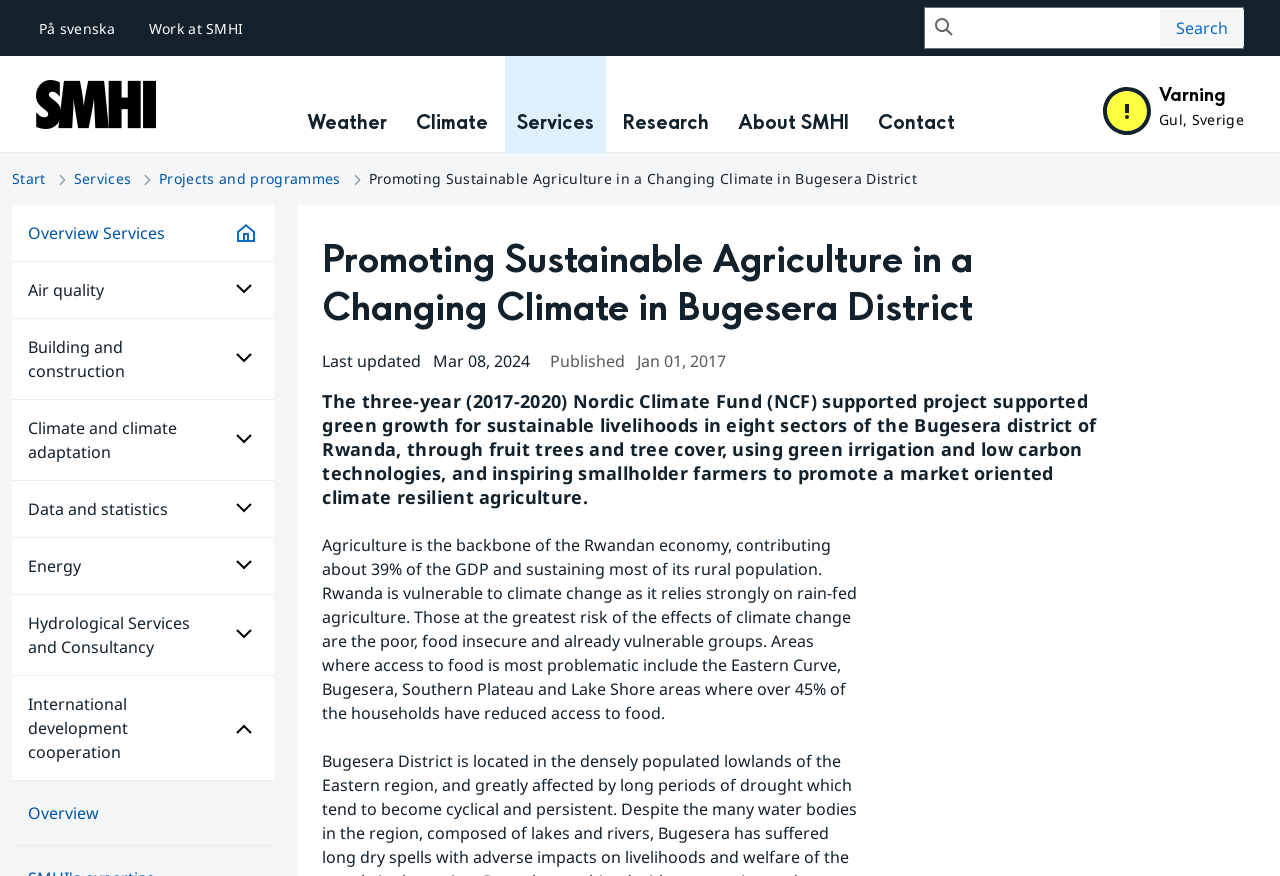Provide a comprehensive description of the webpage.

The webpage is about a project called "Promoting Sustainable Agriculture in a Changing Climate in Bugesera District" supported by the Nordic Climate Fund. At the top of the page, there is a navigation menu with links to "På svenska" (Swedish) and "Work at SMHI" on the left, and a search bar on the right. Below the navigation menu, there is a logo of the Swedish Meteorological and Hydrological Institute (SMHI) with a link to its homepage.

The main content of the page is divided into two sections. On the left, there is a sidebar with links to various topics, including "Weather", "Climate", "Services", "Research", "About SMHI", and "Contact". Each topic has a dropdown menu with subtopics.

On the right, there is a main article with a heading "Promoting Sustainable Agriculture in a Changing Climate in Bugesera District". The article has a brief introduction to the project, followed by a detailed description of the project's objectives and activities. The text is divided into paragraphs, with some headings and subheadings.

There are also some images and icons scattered throughout the page, including a warning icon with a yellow background and a Swedish flag icon. At the bottom of the page, there is a breadcrumb trail showing the navigation path to the current page.

In terms of layout, the page has a clean and organized structure, with clear headings and concise text. The use of images and icons adds visual interest to the page, and the navigation menu and sidebar make it easy to find related information.